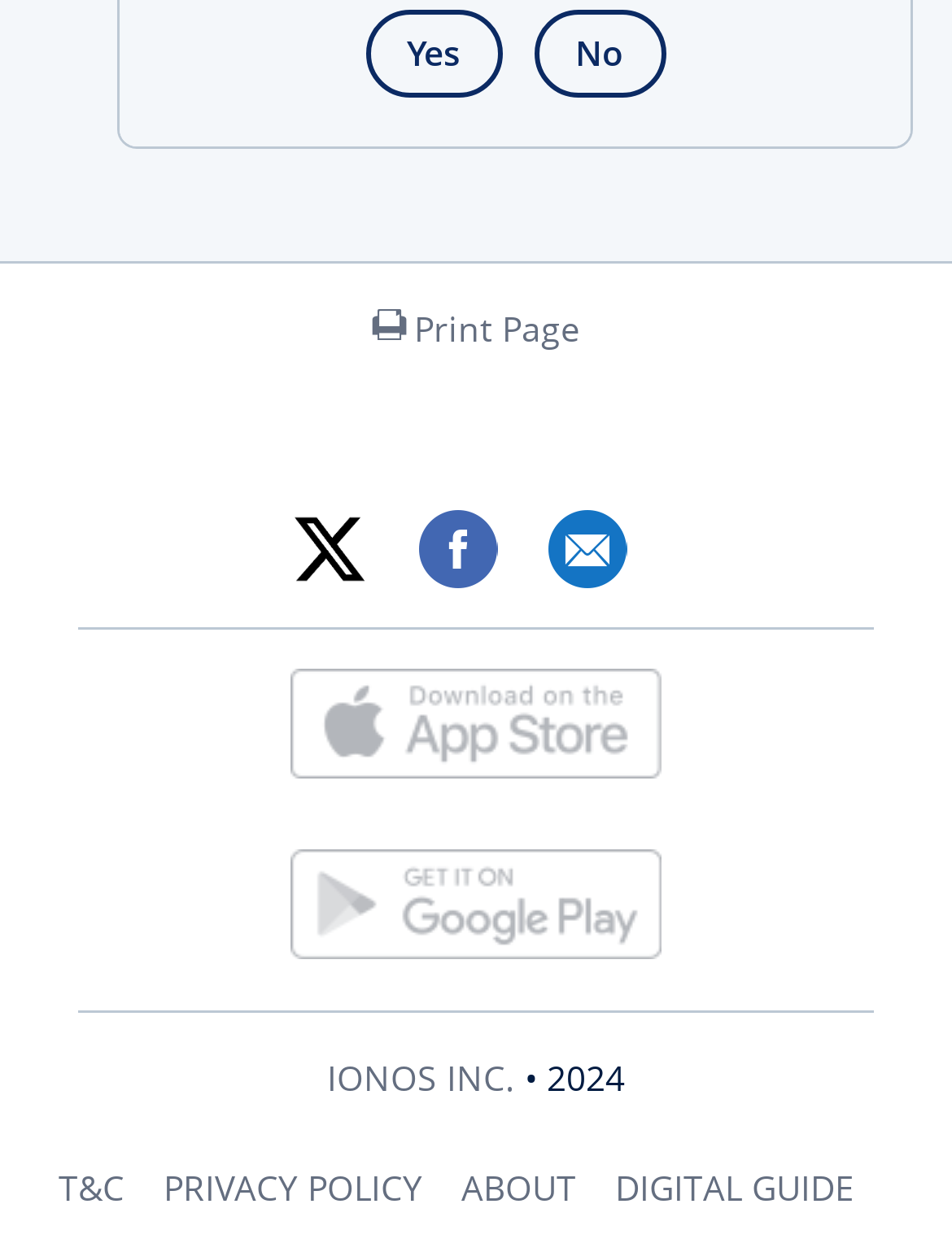Given the description title="Send Article by E-mail", predict the bounding box coordinates of the UI element. Ensure the coordinates are in the format (top-left x, top-left y, bottom-right x, bottom-right y) and all values are between 0 and 1.

[0.573, 0.406, 0.658, 0.469]